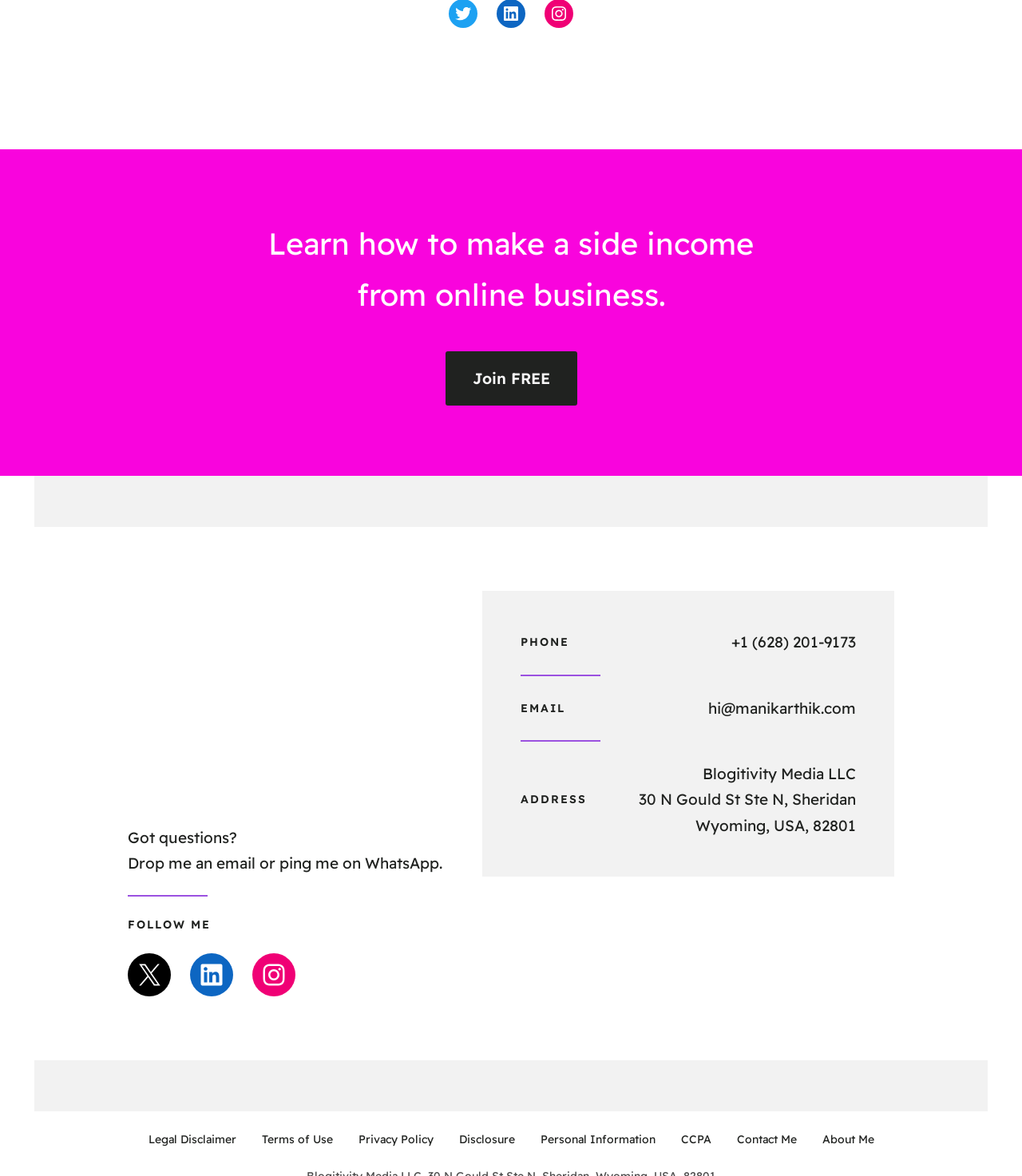Identify the bounding box coordinates of the region that needs to be clicked to carry out this instruction: "Contact Me". Provide these coordinates as four float numbers ranging from 0 to 1, i.e., [left, top, right, bottom].

[0.721, 0.961, 0.779, 0.976]